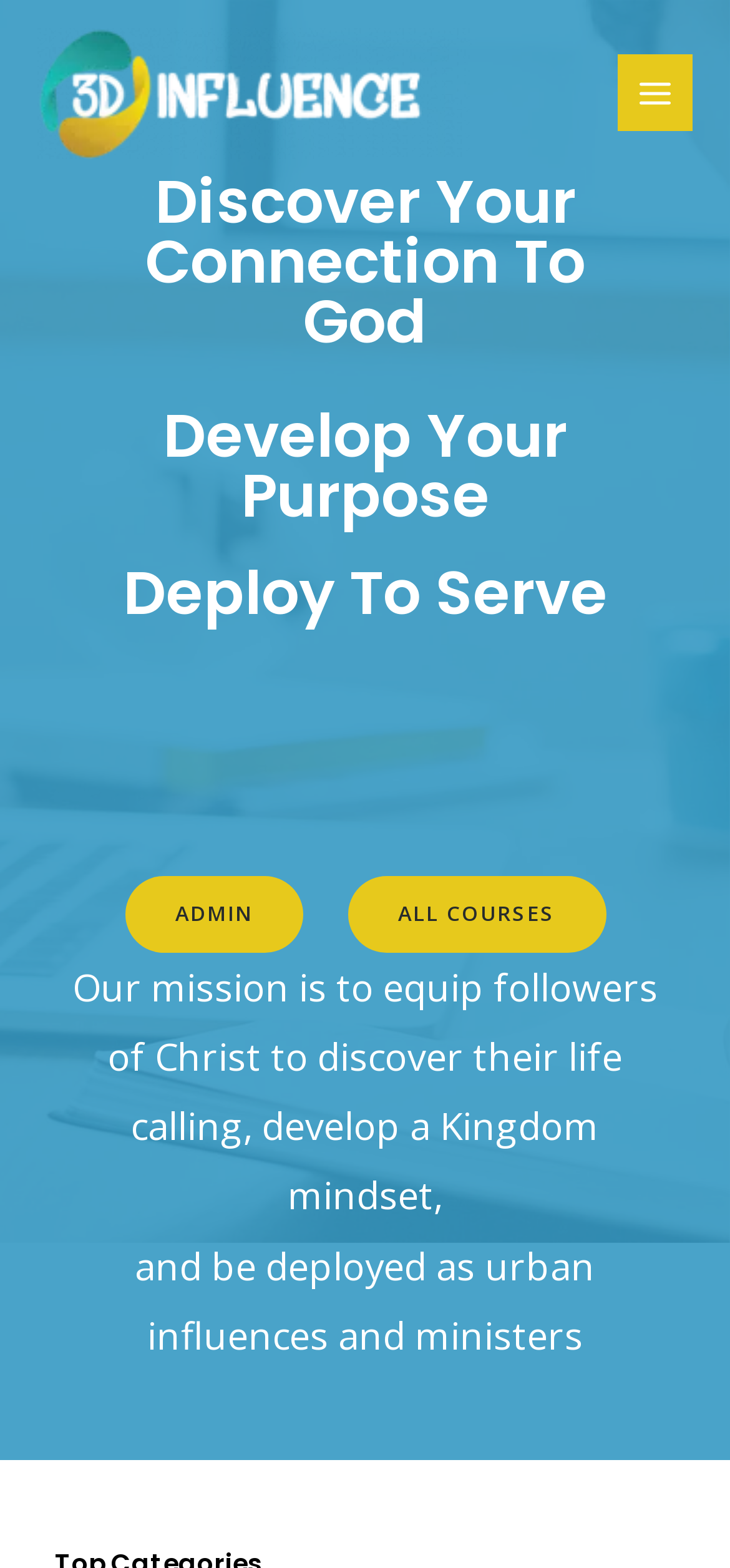Give a concise answer of one word or phrase to the question: 
What is the main purpose of this website?

Equip followers of Christ